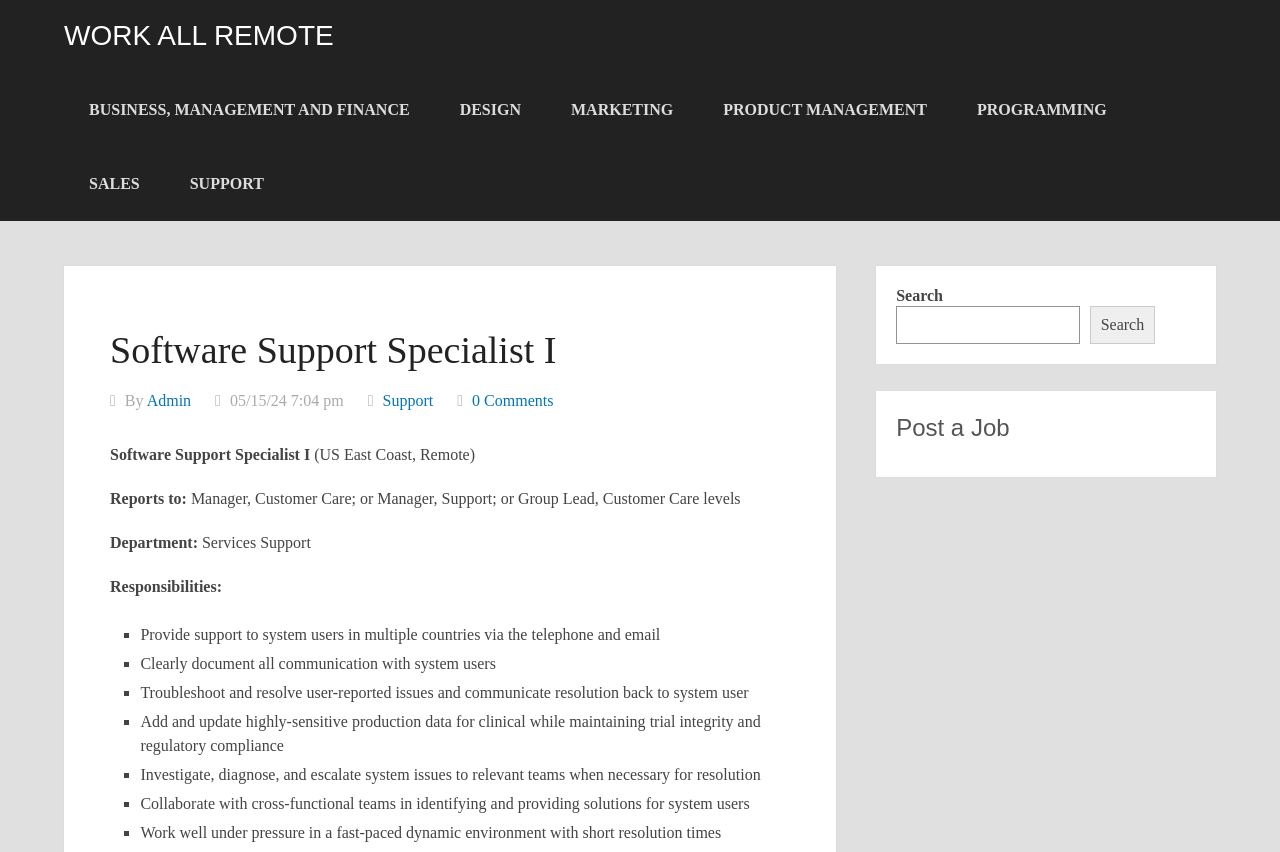Describe every aspect of the webpage comprehensively.

This webpage is a job posting for a Software Support Specialist I position, with a focus on remote work on the US East Coast. At the top of the page, there is a prominent heading "WORK ALL REMOTE" with a link to the same text. Below this, there are several links to different job categories, including BUSINESS, MANAGEMENT AND FINANCE, DESIGN, MARKETING, PRODUCT MANAGEMENT, PROGRAMMING, SALES, and SUPPORT.

The main content of the page is divided into sections, with a heading "Software Support Specialist I" followed by a brief description of the job, including the location and reporting structure. The job responsibilities are listed in a series of bullet points, each marked with a "■" symbol. These responsibilities include providing support to system users, troubleshooting and resolving issues, maintaining production data, and collaborating with cross-functional teams.

To the right of the main content, there is a complementary section with a search bar and a "Post a Job" button. The search bar allows users to search for jobs, and the "Post a Job" button allows employers to create a new job posting.

Overall, the page is well-organized and easy to navigate, with clear headings and concise descriptions of the job responsibilities.